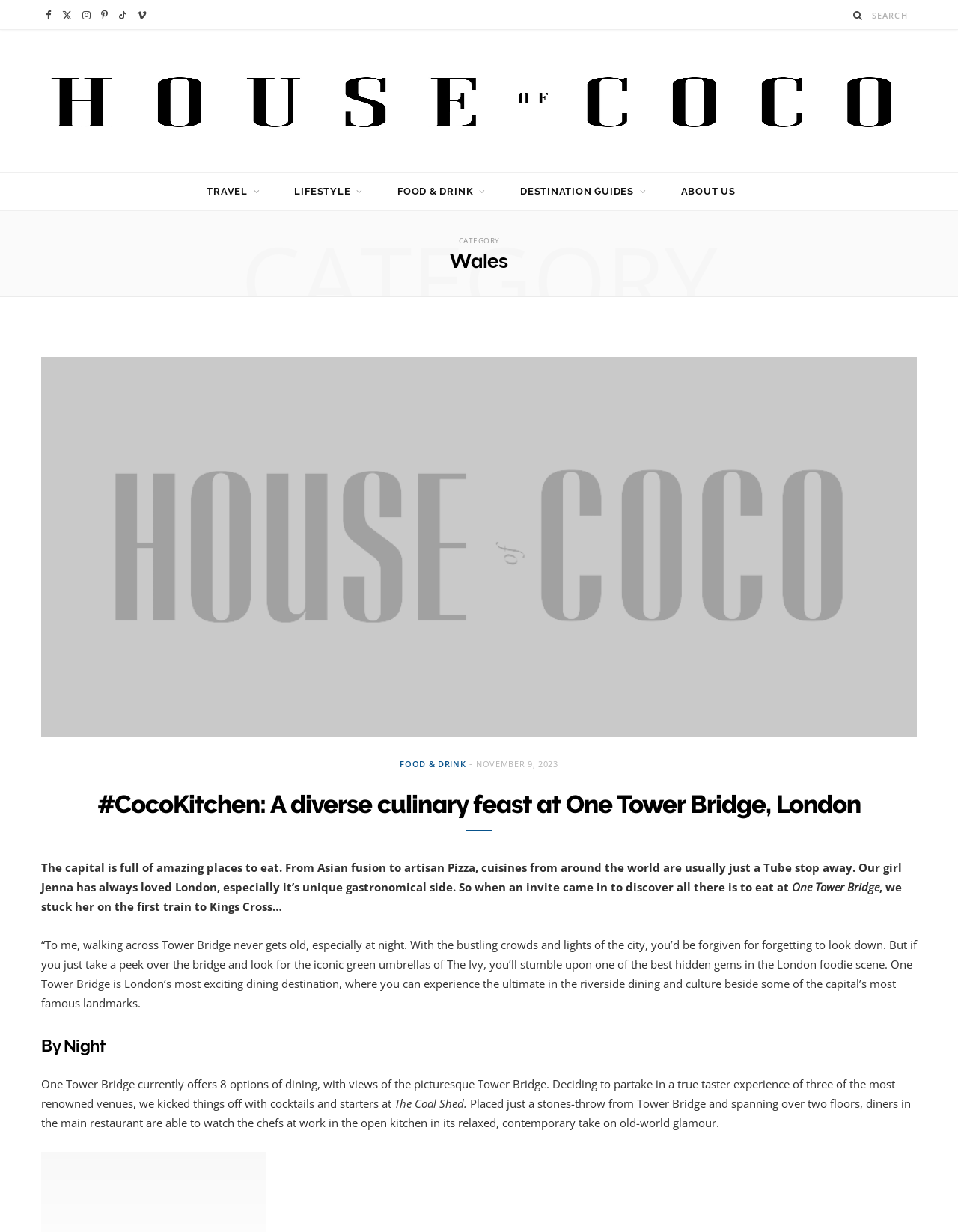Find and indicate the bounding box coordinates of the region you should select to follow the given instruction: "Read about FOOD & DRINK".

[0.398, 0.14, 0.524, 0.171]